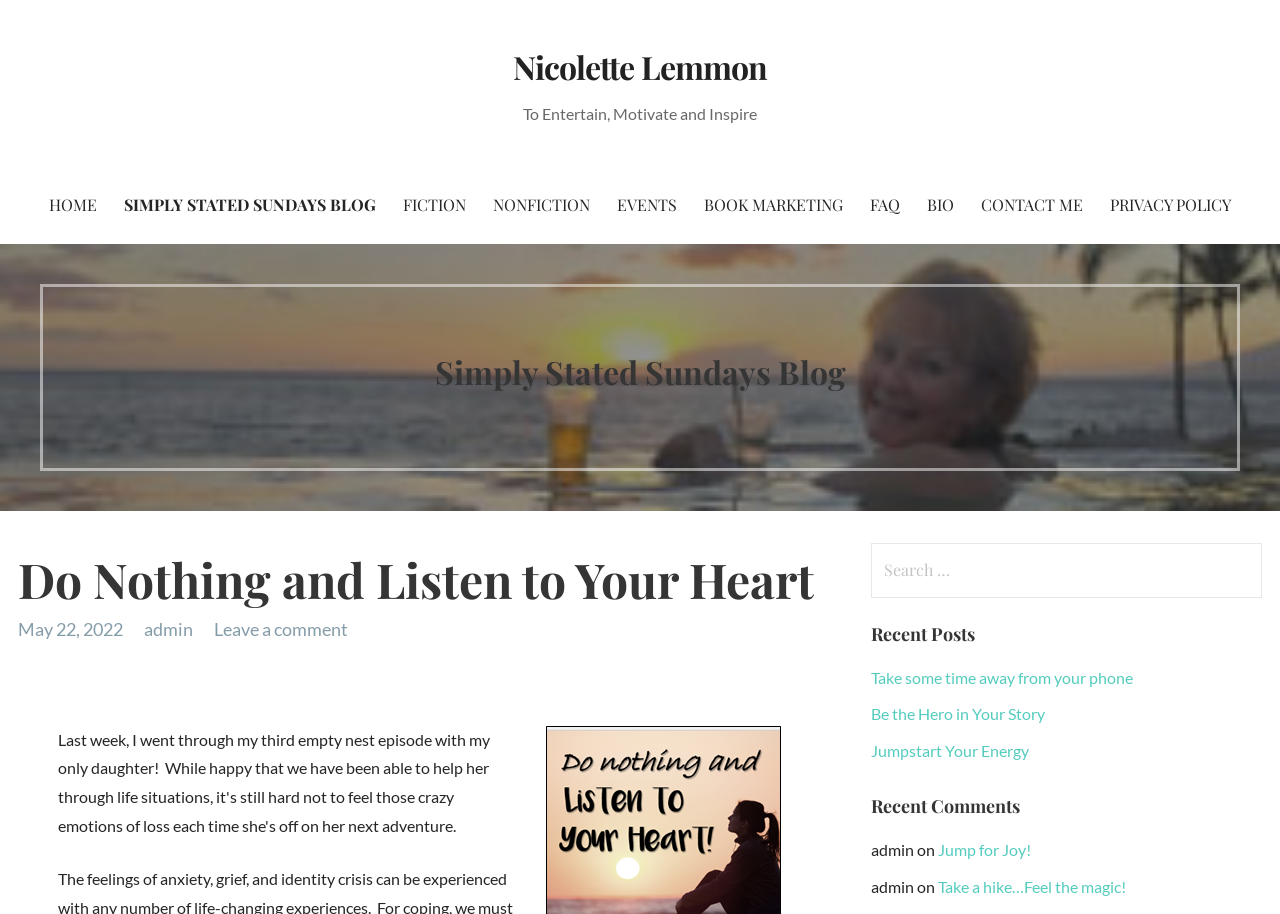Based on the image, please elaborate on the answer to the following question:
What is the title of the blog post?

The title of the blog post can be found in the heading 'Do Nothing and Listen to Your Heart' which is a subheading under the main heading 'Simply Stated Sundays Blog'.